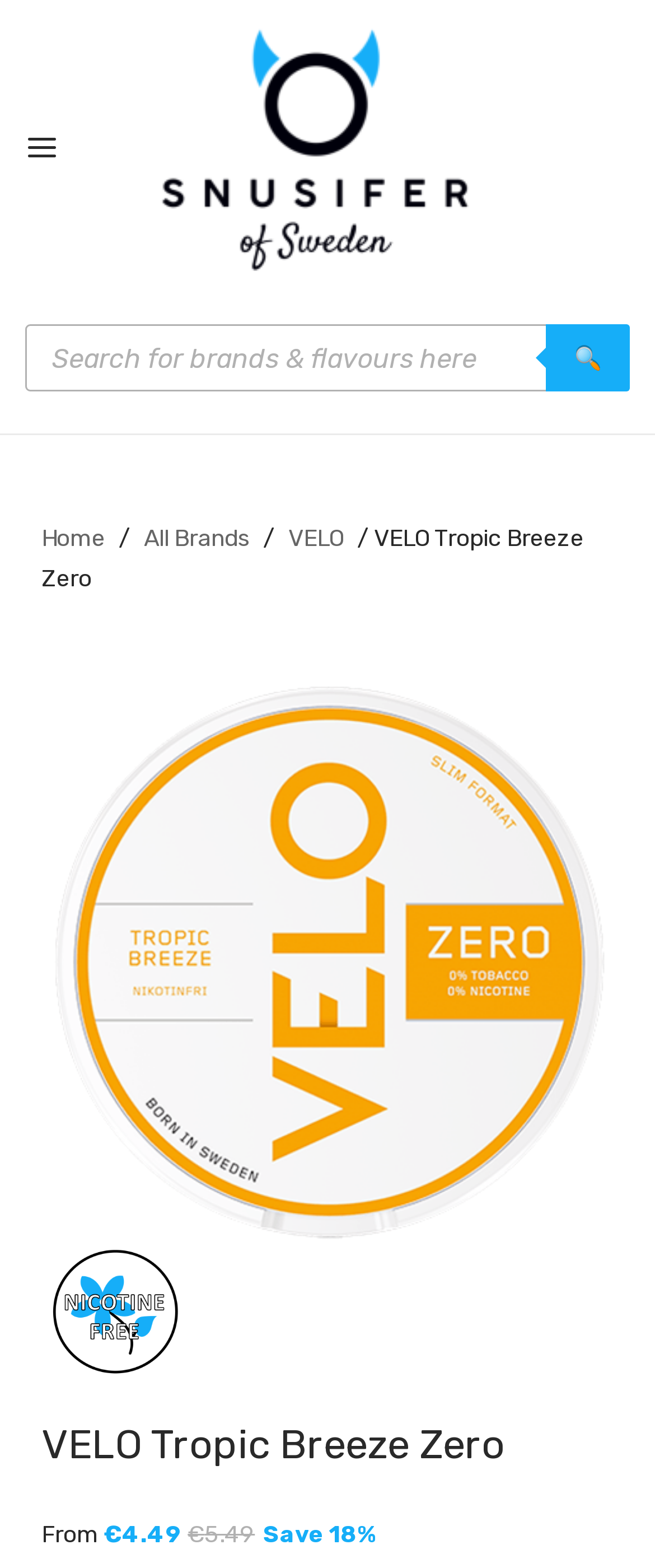Present a detailed account of what is displayed on the webpage.

This webpage is about a product called VELO Tropic Breeze Zero, a nicotine-free snus product. At the top left corner, there is a logo of Snusifer, which is also a clickable link. Next to the logo, there is a search bar with a magnifying glass icon on the right side, allowing users to search for products.

Below the search bar, there is a navigation menu in the form of breadcrumbs, showing the path from the home page to the current product page. The breadcrumbs include links to the home page, all brands, and VELO.

The main content of the page is dedicated to the product VELO Tropic Breeze Zero. There is a large image of the product at the top, followed by a heading with the product name. Below the heading, there is a section showing the price of the product, which is €4.49, with a strikethrough price of €5.49, indicating a discount of 18%.

On the right side of the price section, there is a small image with a label "Nicotine free2 1", indicating that the product is nicotine-free. There is also a link to the product name "VELO Tropic Breeze Zero" above the price section.

Overall, the webpage is focused on showcasing the product VELO Tropic Breeze Zero, with easy access to search and navigation features.